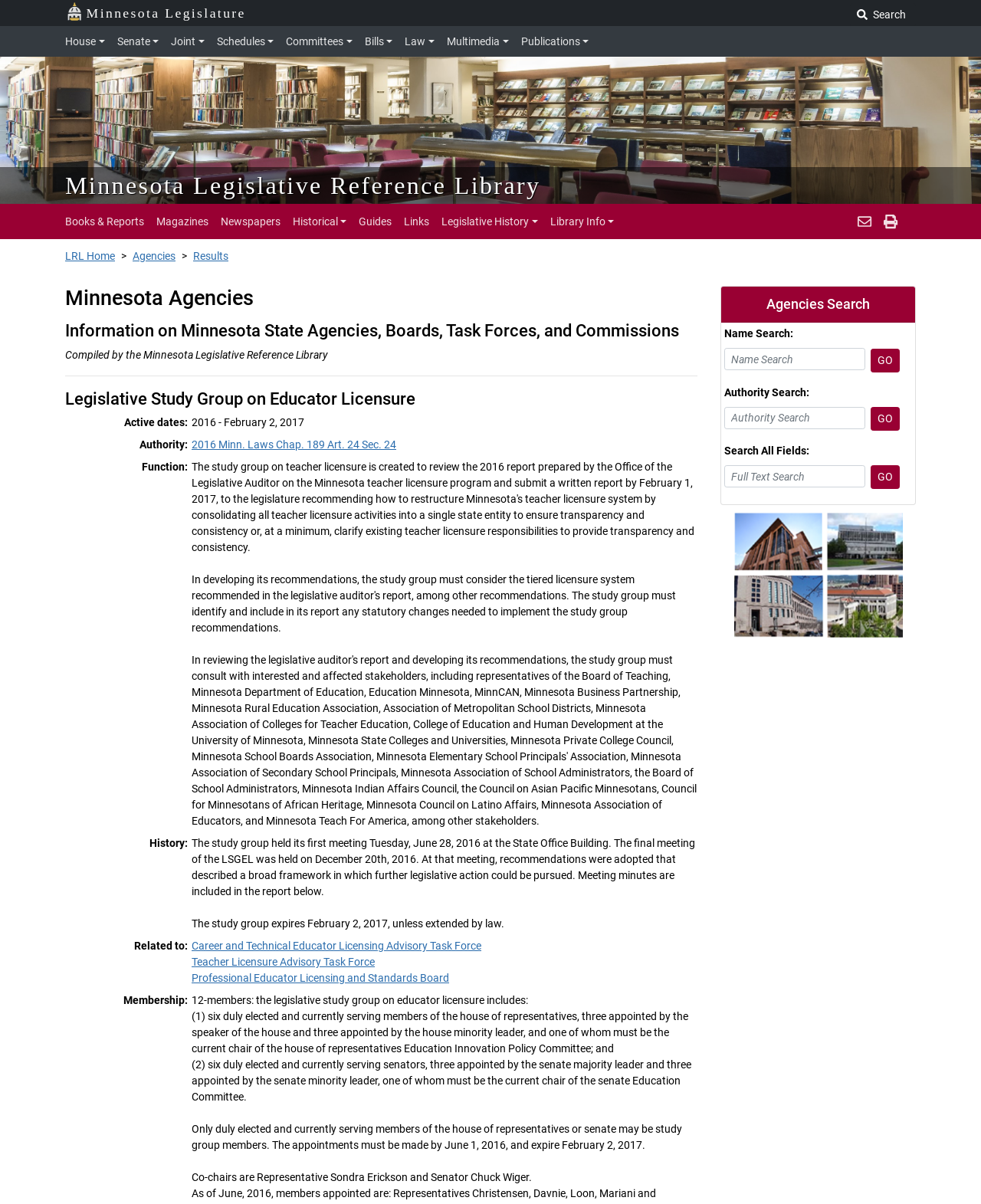Identify the bounding box coordinates of the clickable region to carry out the given instruction: "Visit Minnesota Legislative Reference Library".

[0.066, 0.143, 0.551, 0.166]